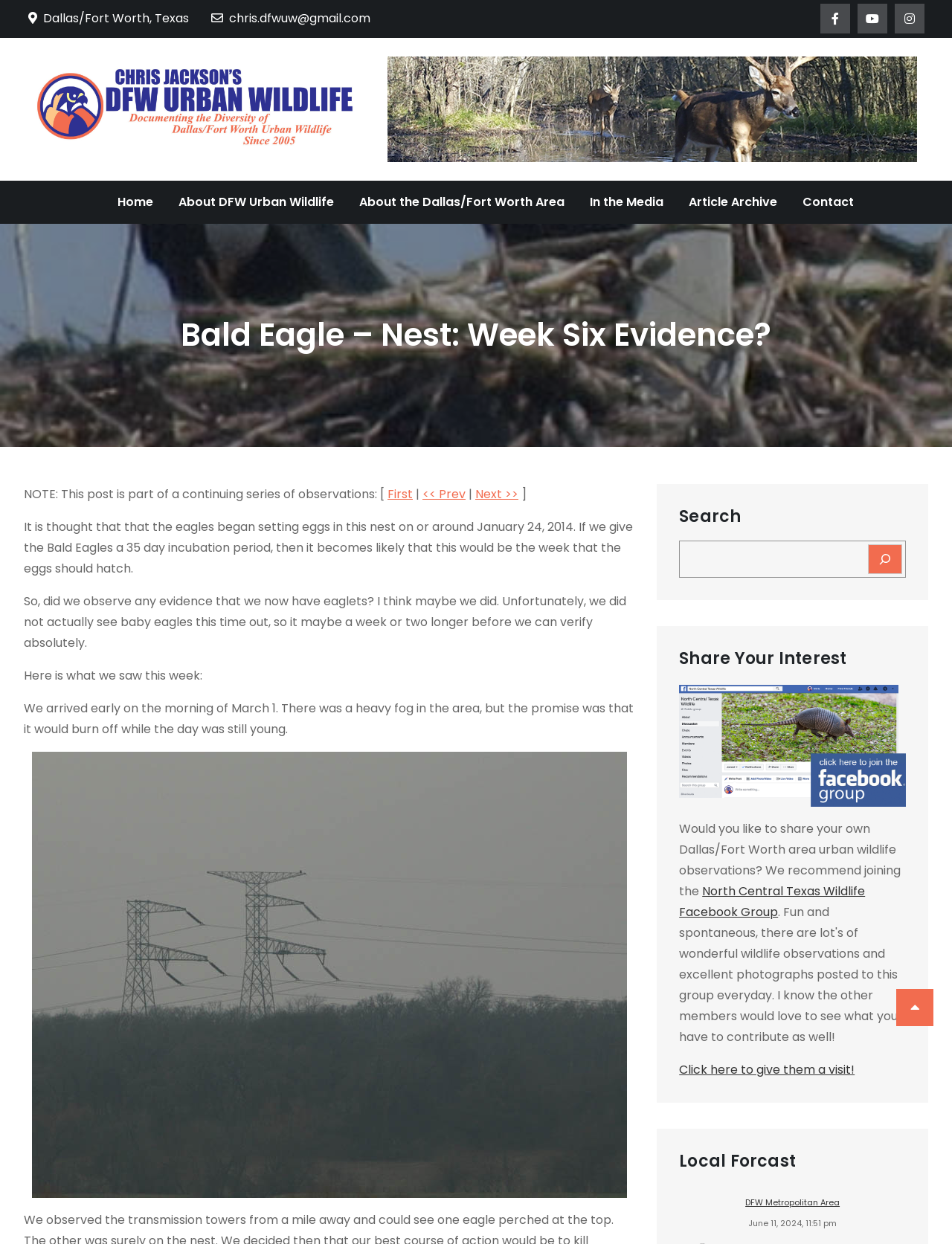What is the purpose of the 'Share Your Interest' section?
Could you give a comprehensive explanation in response to this question?

The 'Share Your Interest' section appears to be encouraging users to share their own urban wildlife observations, with a link to a Facebook group and a mention of joining the group to share experiences.